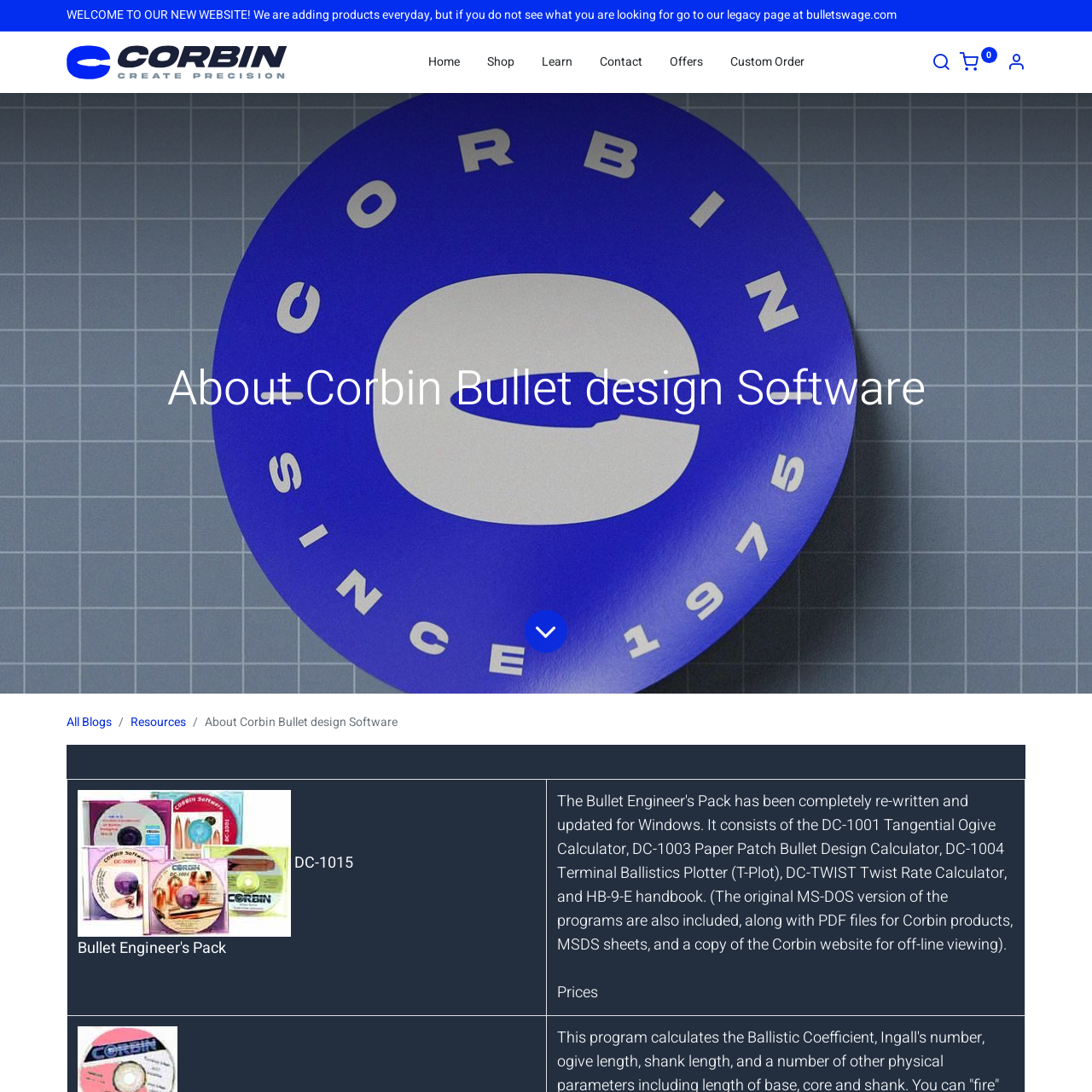Locate the bounding box coordinates of the clickable region to complete the following instruction: "Search for something."

[0.853, 0.05, 0.87, 0.067]